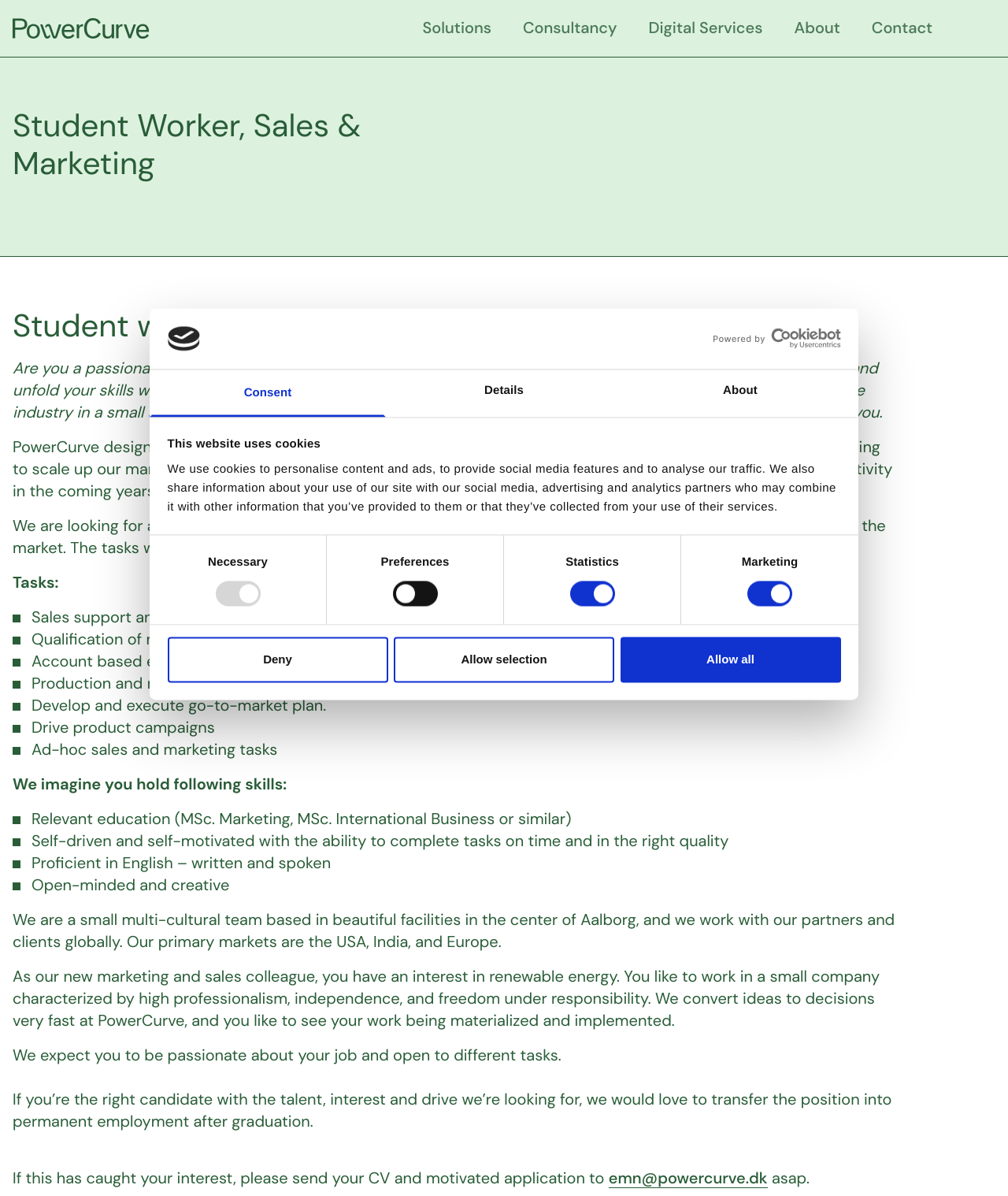Please locate the clickable area by providing the bounding box coordinates to follow this instruction: "Click the 'Deny' button".

[0.166, 0.532, 0.385, 0.571]